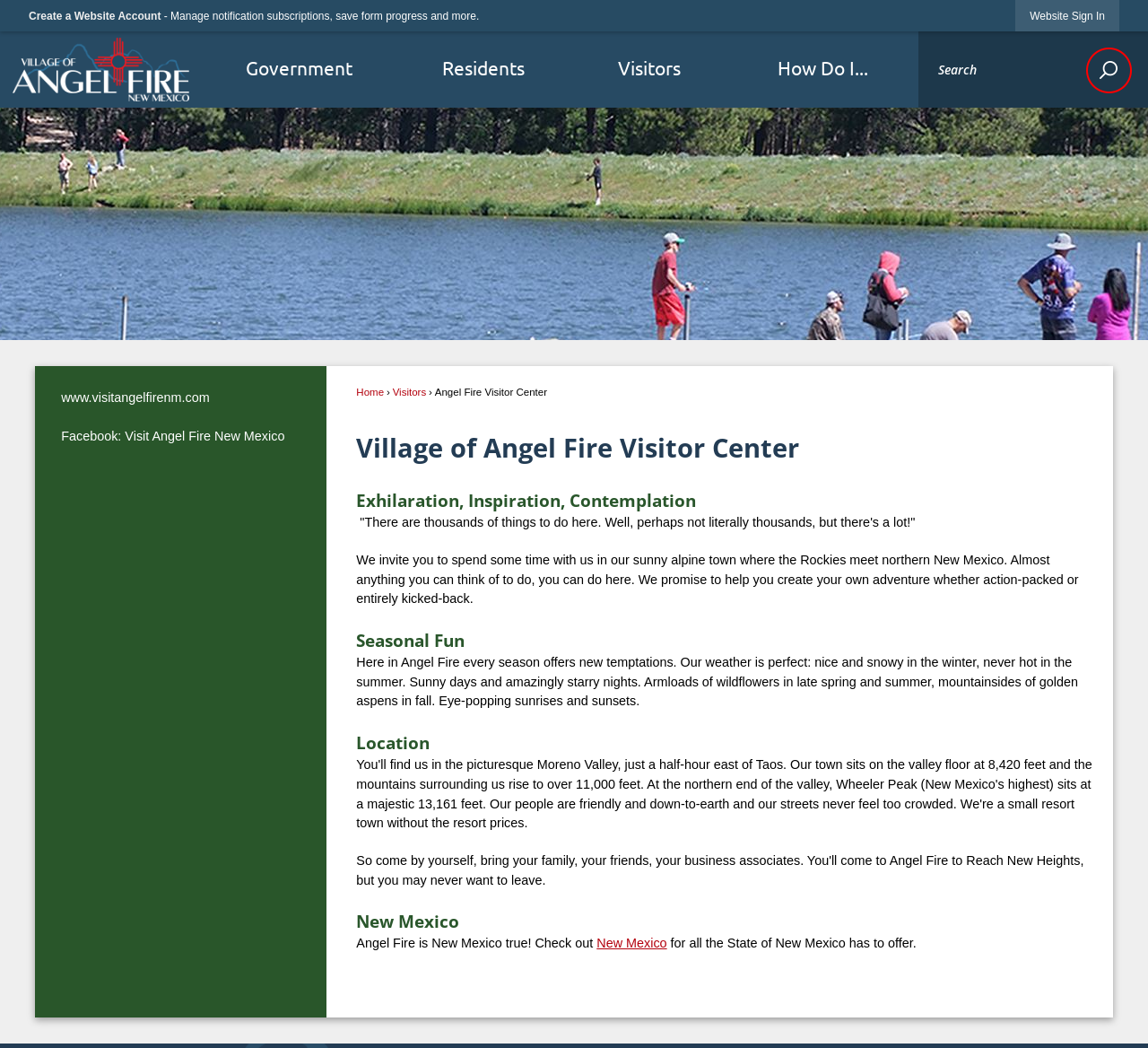What is the purpose of the 'Search' button?
Look at the screenshot and give a one-word or phrase answer.

To search the website